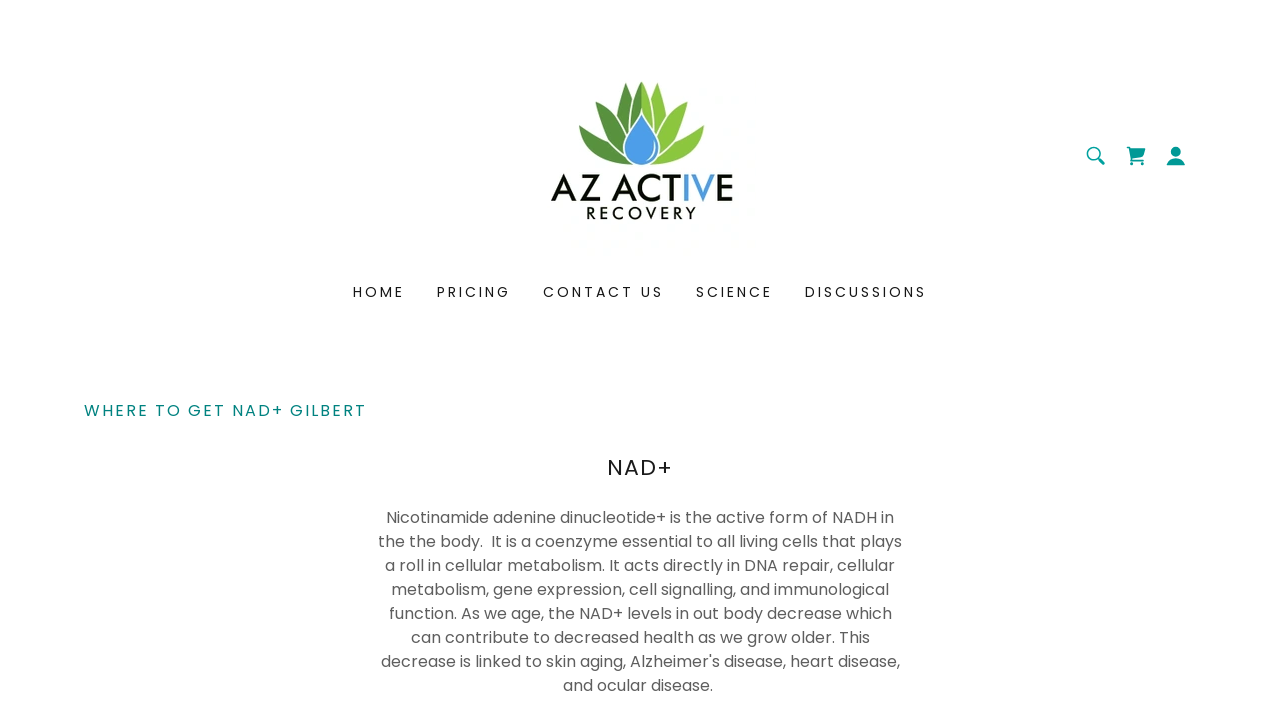Answer the question below using just one word or a short phrase: 
Is the shopping cart icon clickable?

Yes